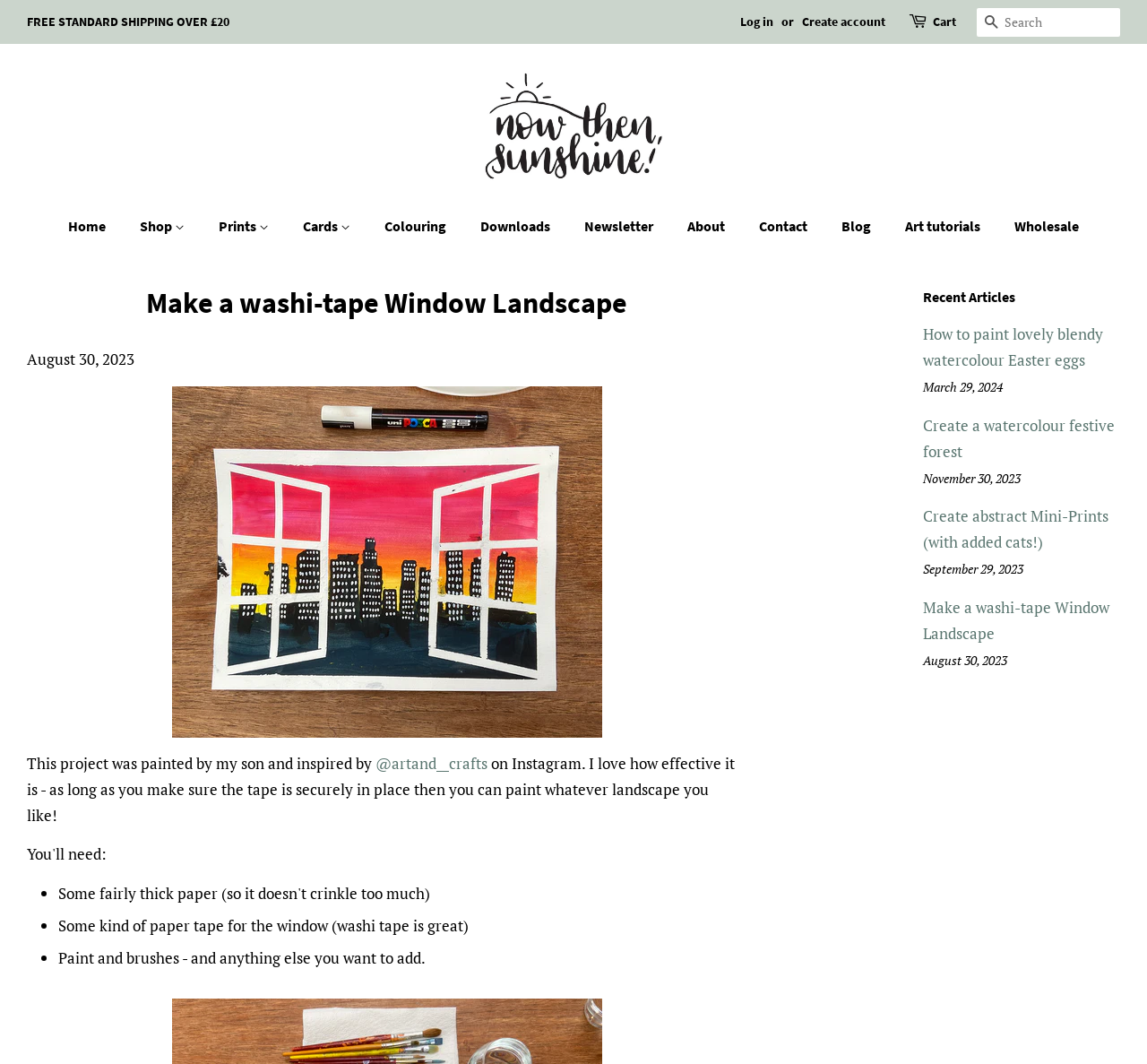What type of project is described on this webpage?
Using the image as a reference, answer with just one word or a short phrase.

Painting project